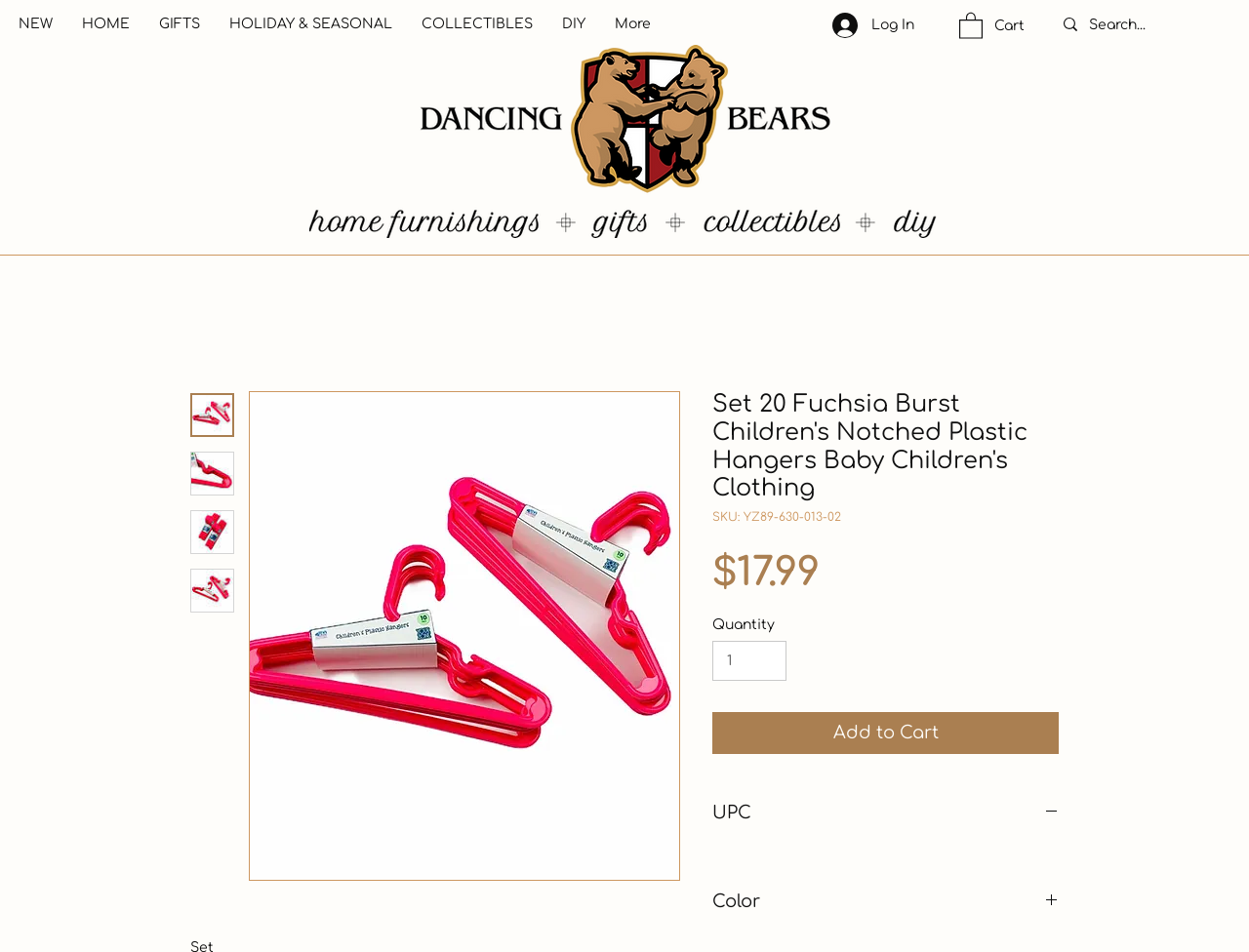Please indicate the bounding box coordinates of the element's region to be clicked to achieve the instruction: "Search for products". Provide the coordinates as four float numbers between 0 and 1, i.e., [left, top, right, bottom].

[0.872, 0.008, 0.95, 0.045]